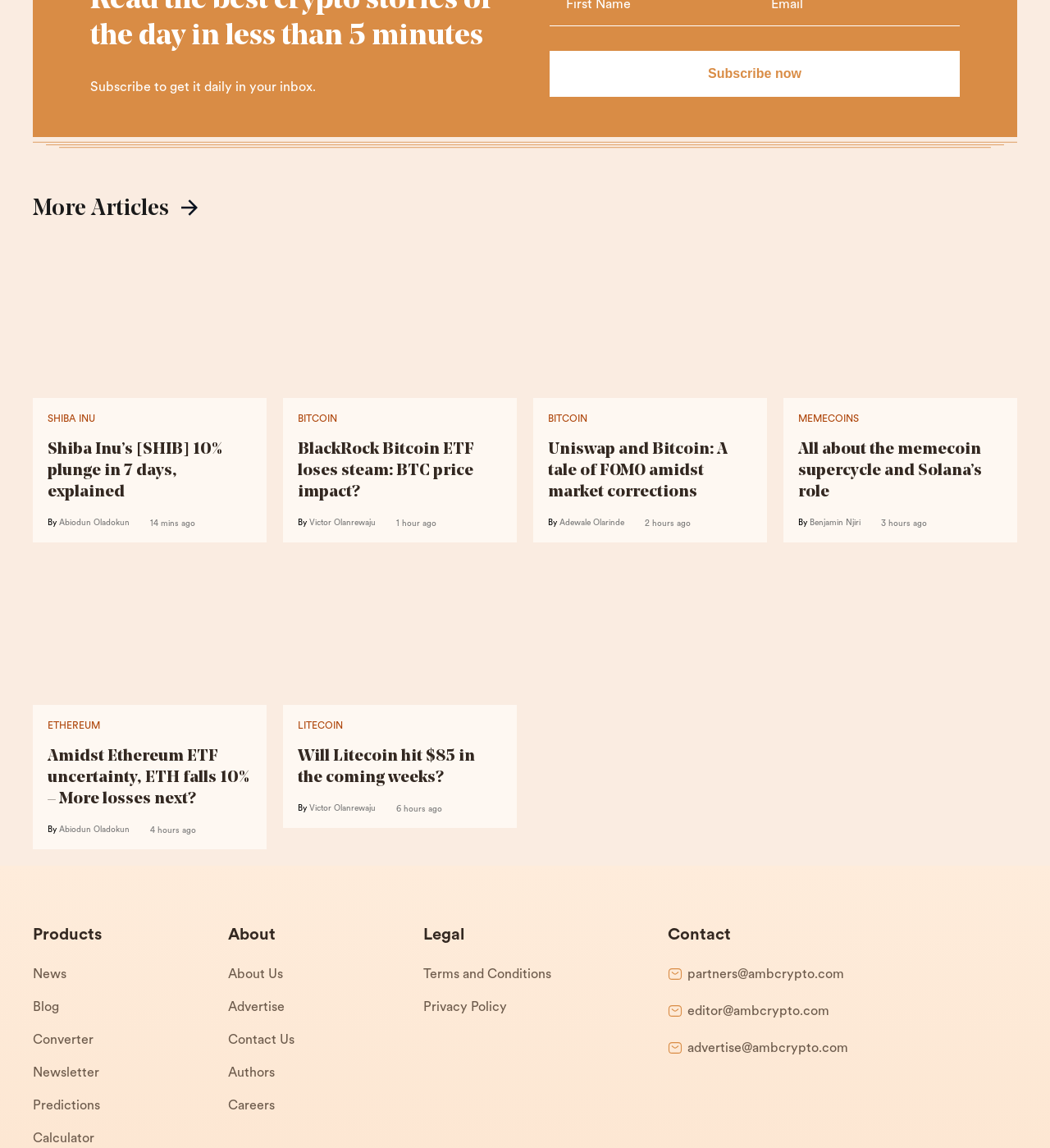Respond to the question with just a single word or phrase: 
What is the time frame for the article 'Uniswap and Bitcoin: A tale of FOMO amidst market corrections'?

2 hours ago